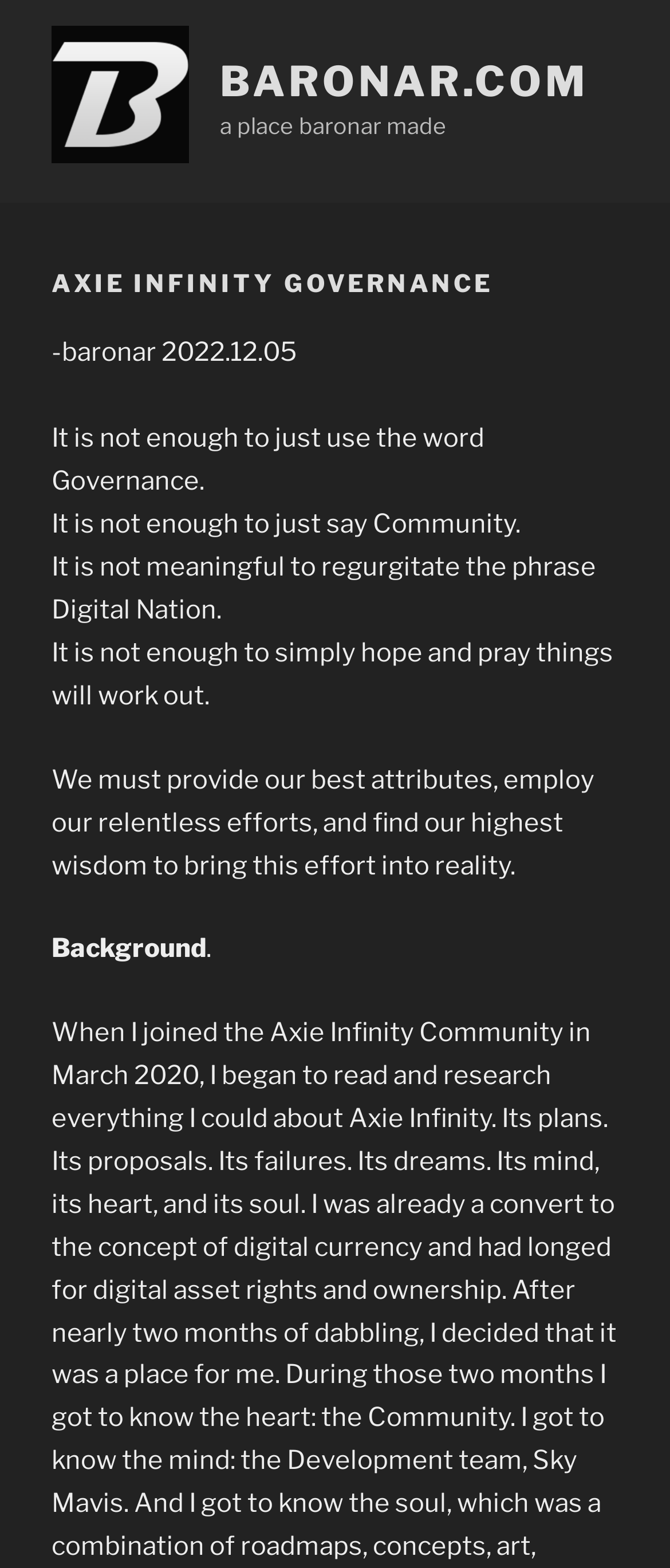Please reply to the following question using a single word or phrase: 
What is the last sentence on the webpage?

We must provide our best attributes, employ our relentless efforts, and find our highest wisdom to bring this effort into reality.